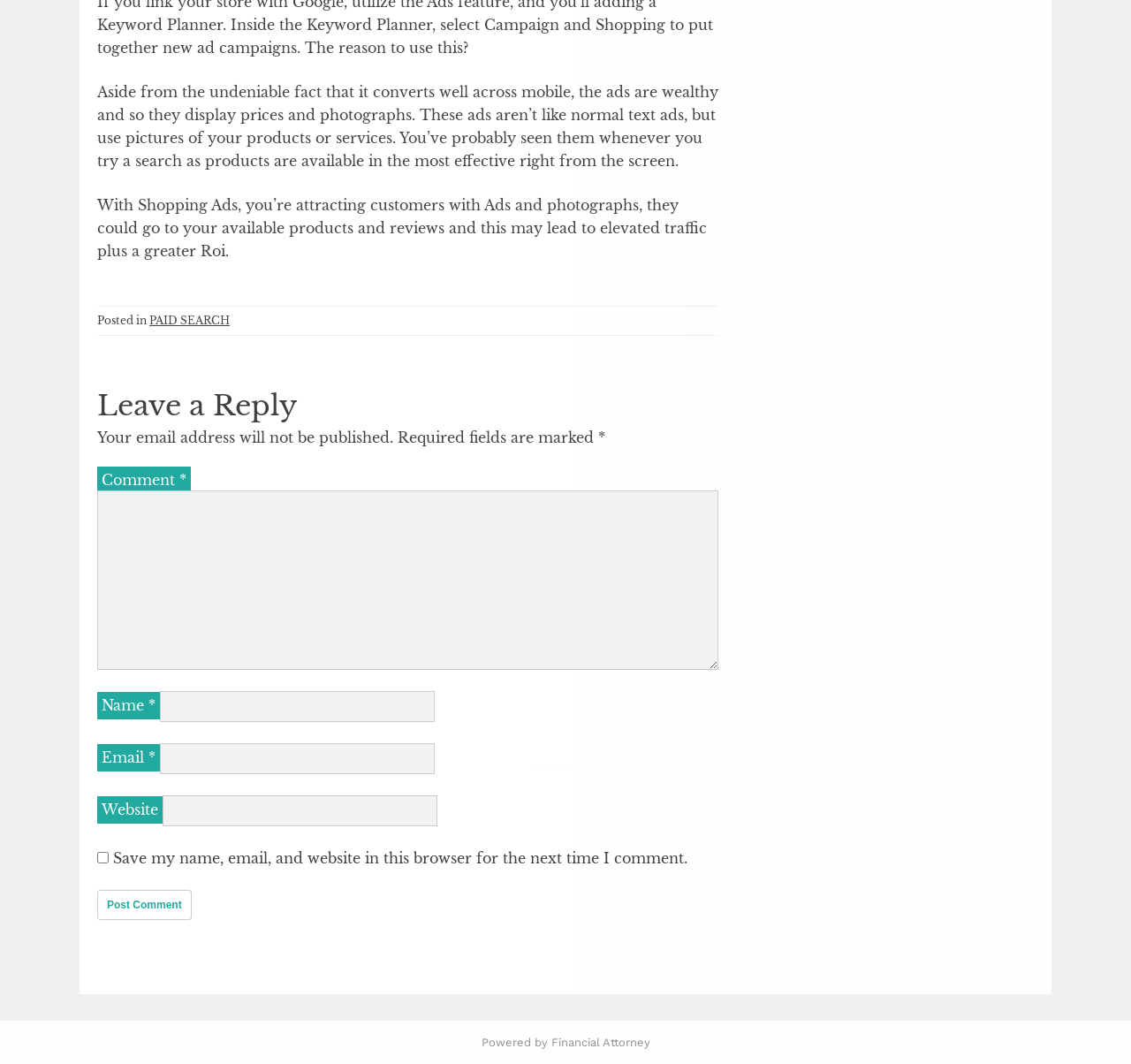Based on the image, provide a detailed response to the question:
What is the purpose of Shopping Ads?

According to the text, Shopping Ads are used to attract customers with ads and photographs, which can lead to elevated traffic and a greater ROI.